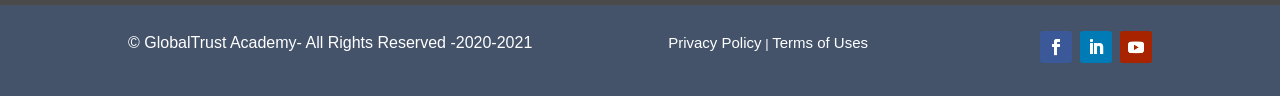Give the bounding box coordinates for the element described as: "Follow".

[0.875, 0.321, 0.9, 0.654]